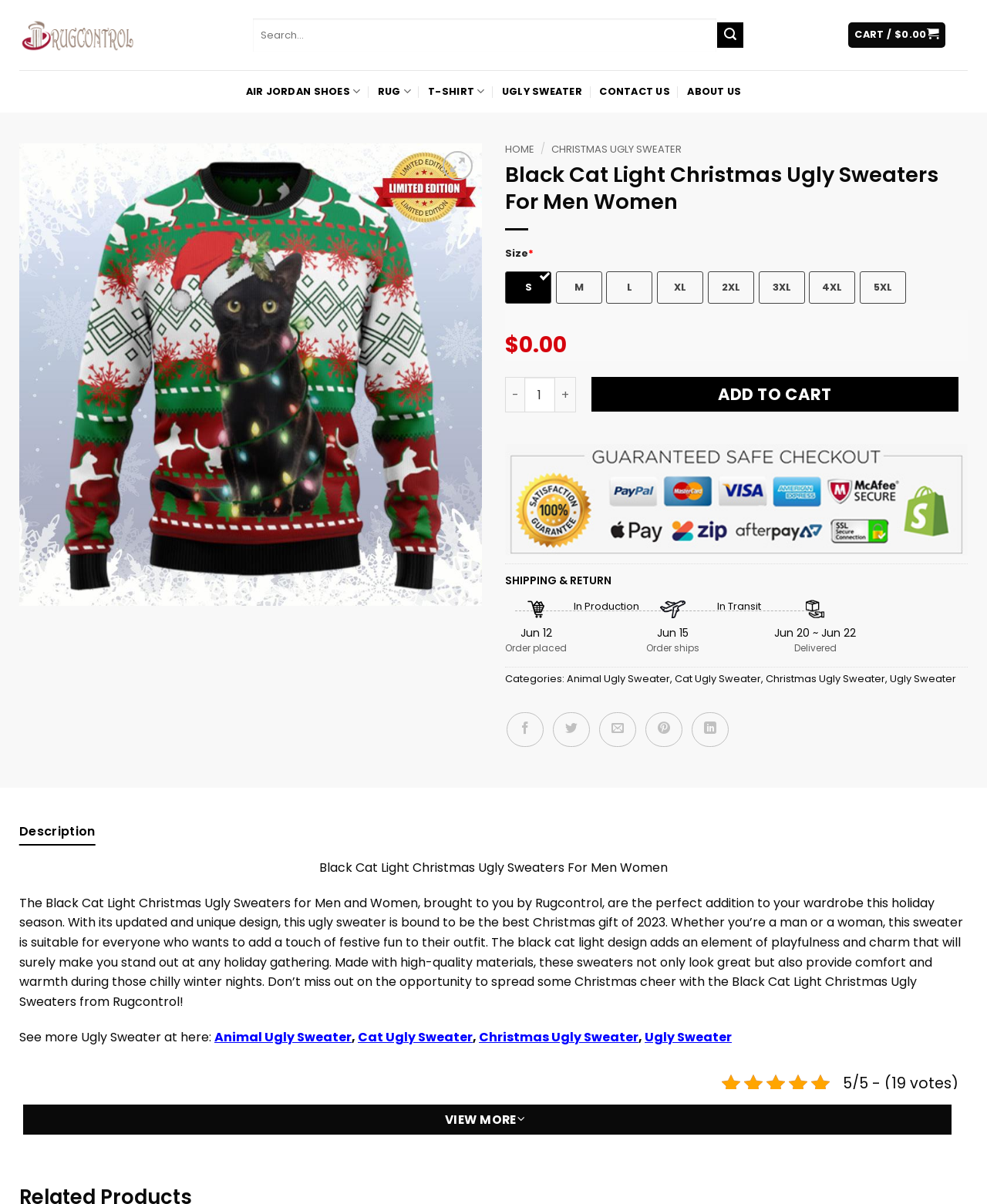Find the bounding box coordinates for the HTML element described in this sentence: "9822199899". Provide the coordinates as four float numbers between 0 and 1, in the format [left, top, right, bottom].

None